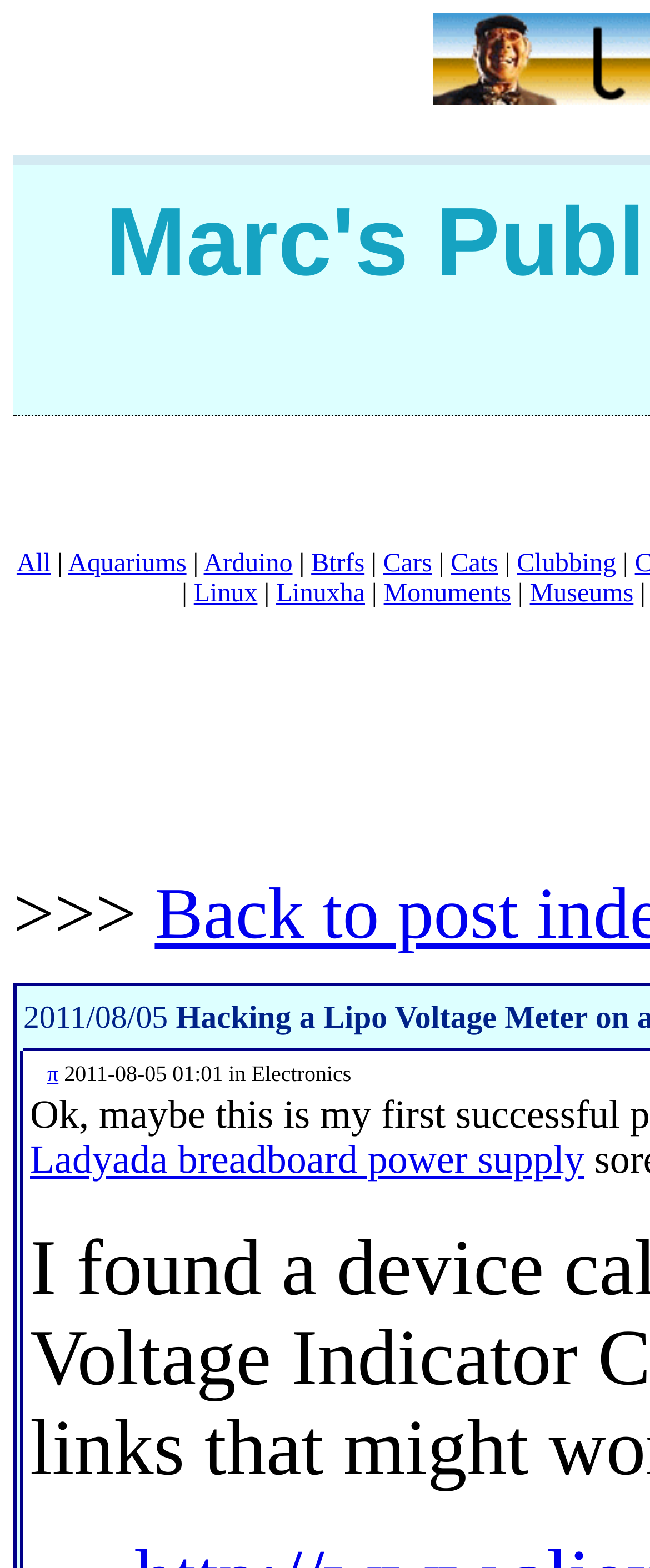Can you find and generate the webpage's heading?

Marc's Public Blog - Electronics Hacking